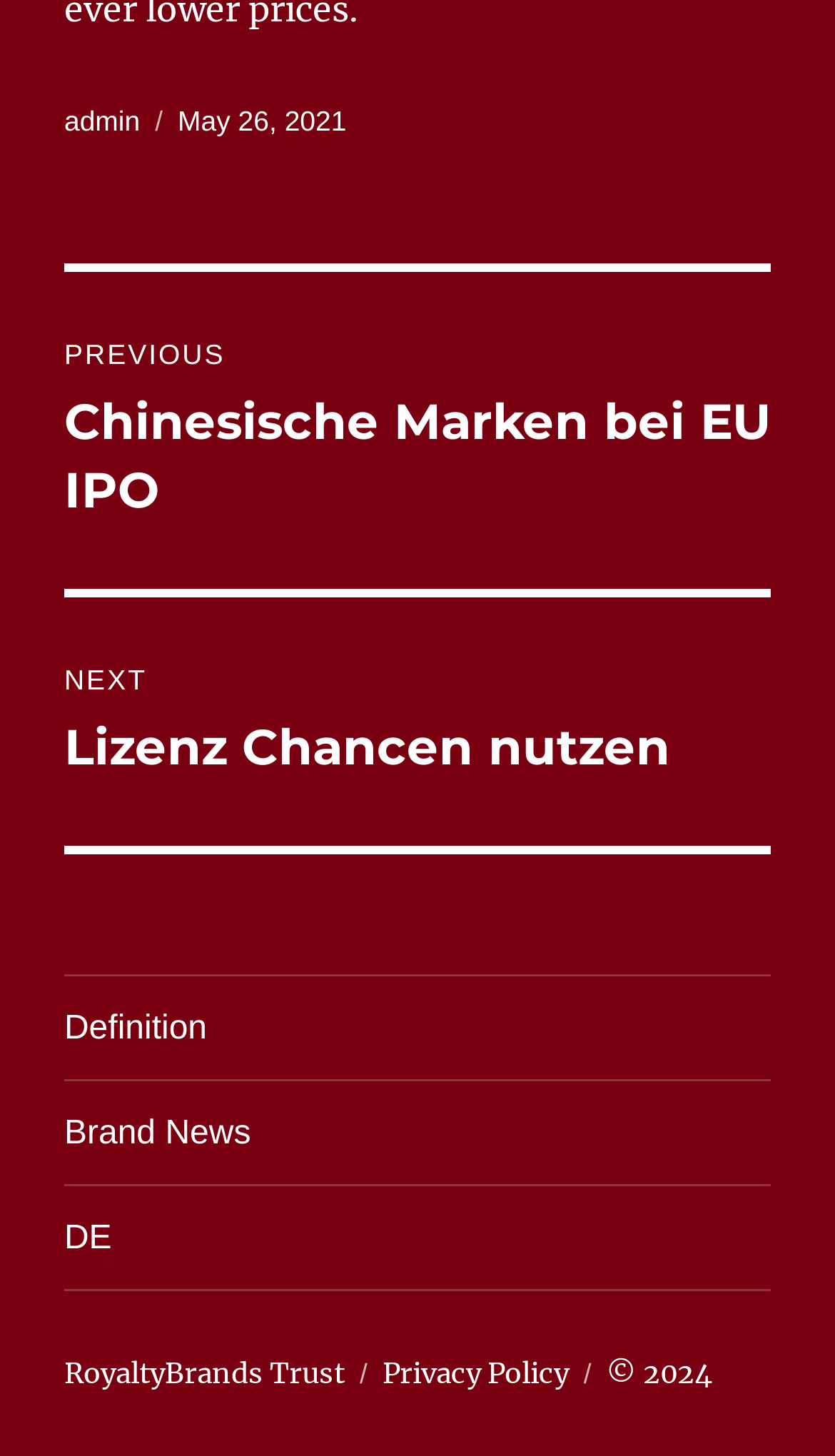Locate the bounding box coordinates of the clickable area needed to fulfill the instruction: "Visit admin page".

[0.077, 0.072, 0.168, 0.094]